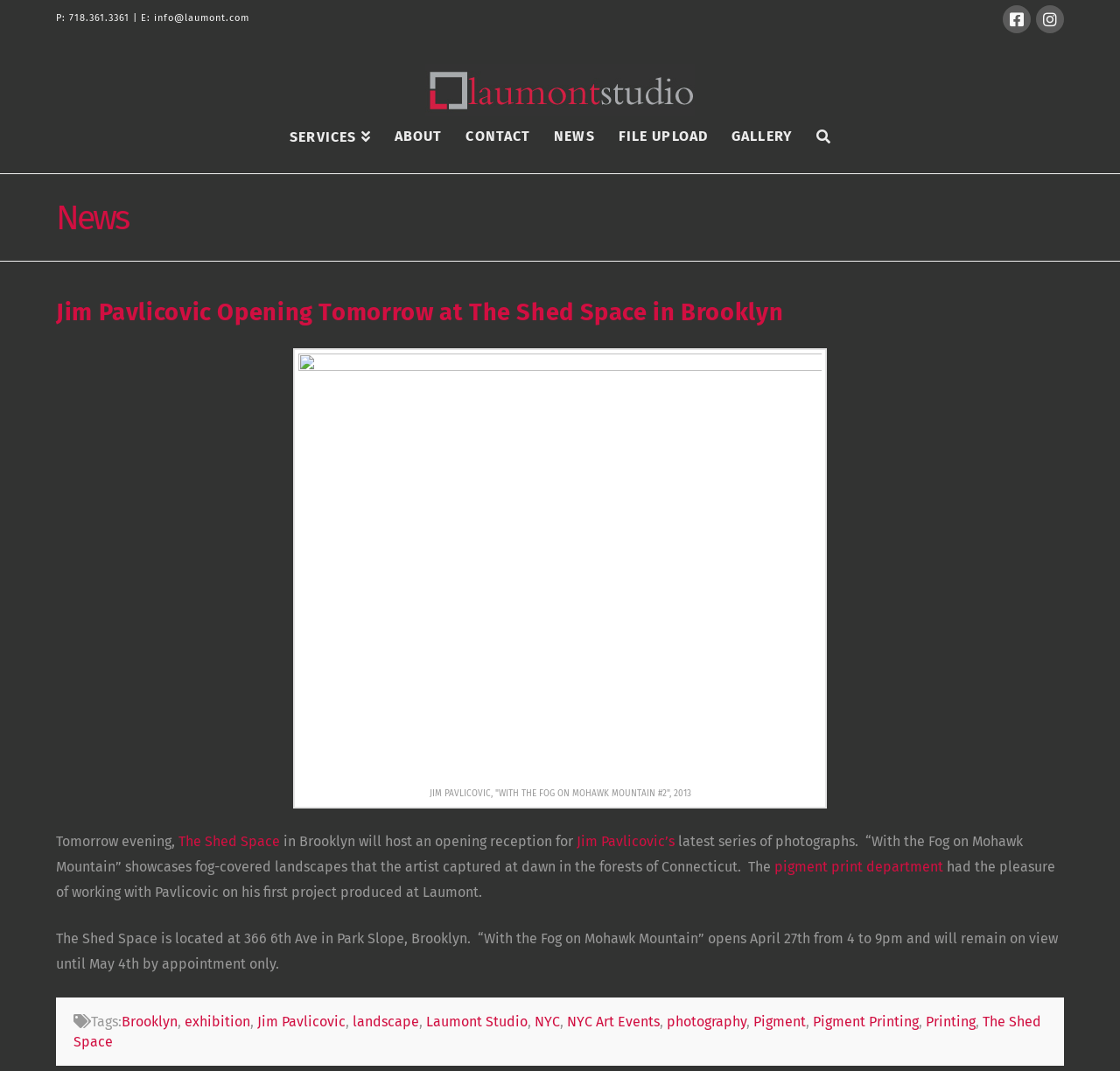What is the name of the artist featured in the exhibition?
Give a single word or phrase answer based on the content of the image.

Jim Pavlicovic